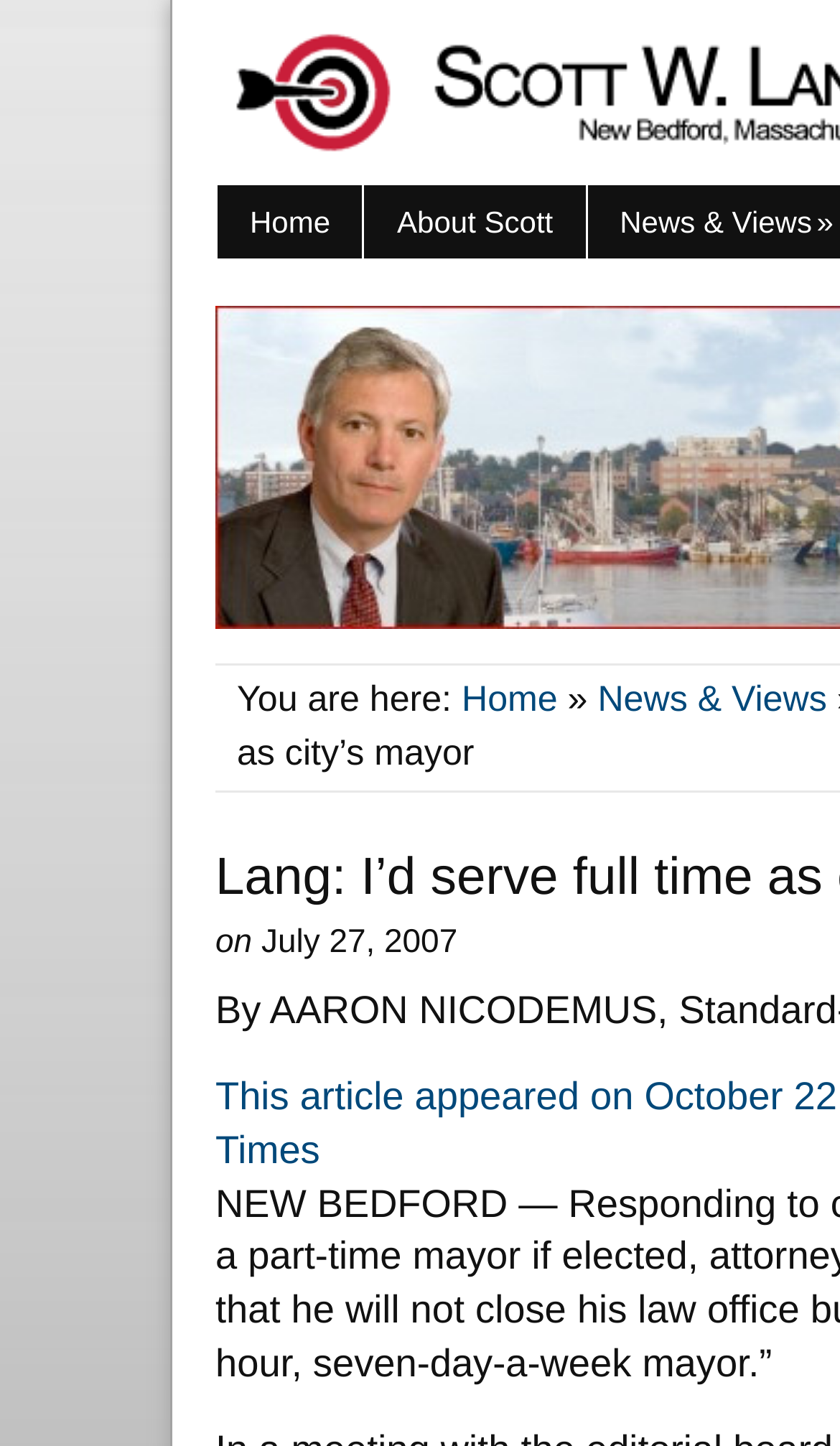What symbol is used to separate the breadcrumbs?
Offer a detailed and full explanation in response to the question.

The symbol used to separate the breadcrumbs can be found in the static text element, which is '»'. This symbol is used to separate 'Home' and 'News & Views' in the breadcrumbs.